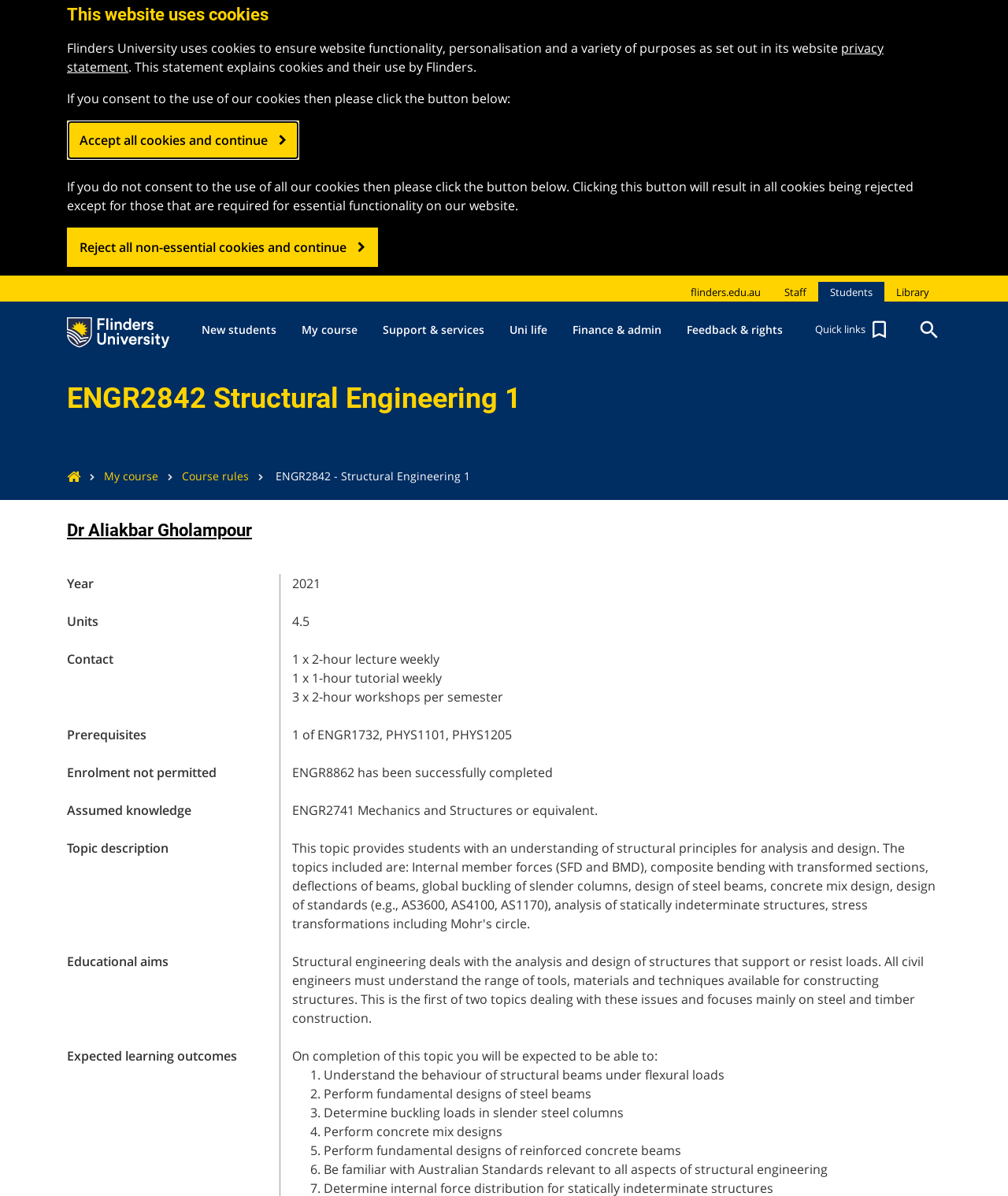What is the topic description of the course?
Please answer the question as detailed as possible based on the image.

I found the answer by looking at the static text element with the topic description which is located below the 'Topic description' label.